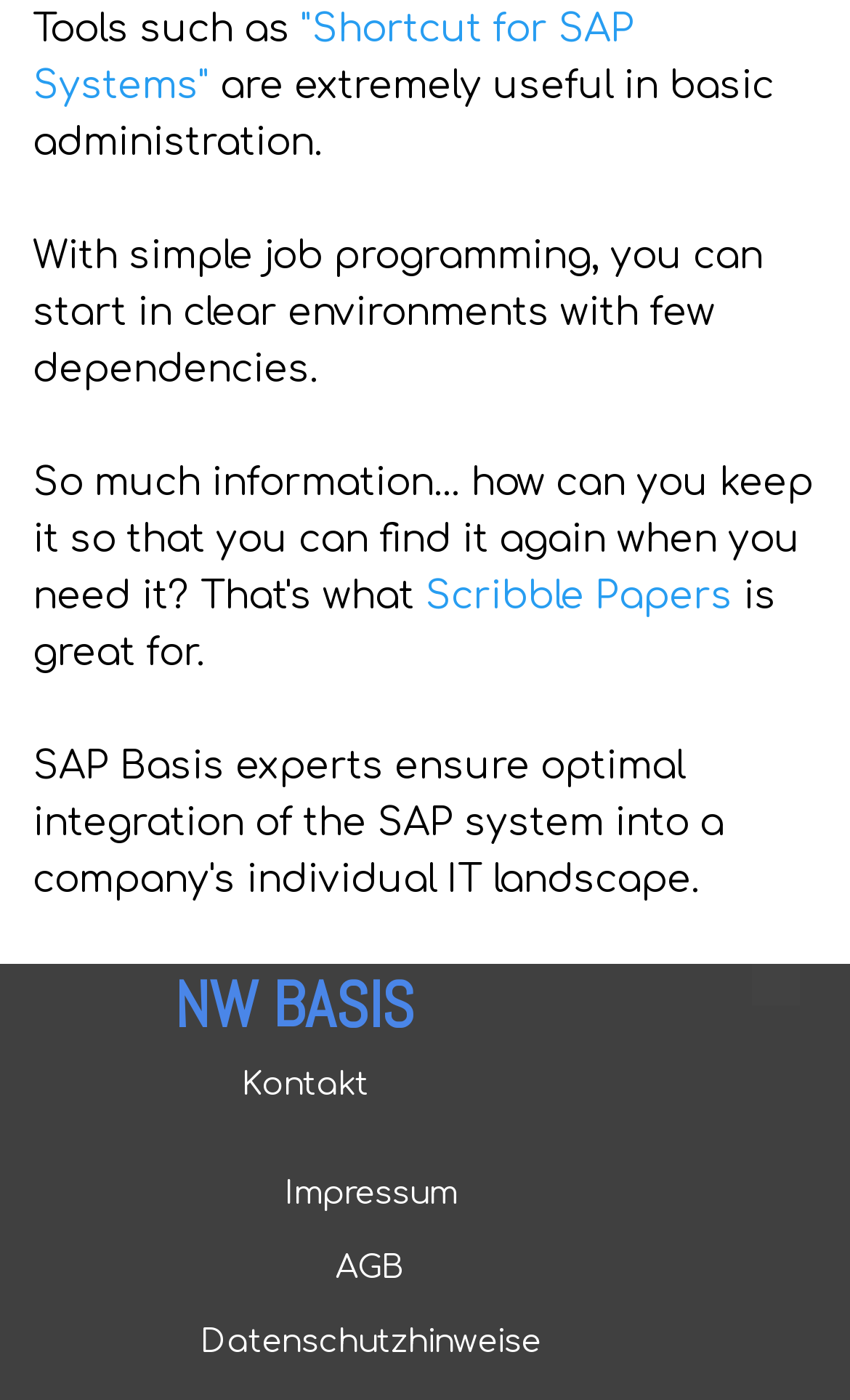What is the topic of the webpage?
Please provide a detailed and comprehensive answer to the question.

The webpage mentions 'Tools such as' and 'basic administration' which implies that the topic of the webpage is related to tools and administration.